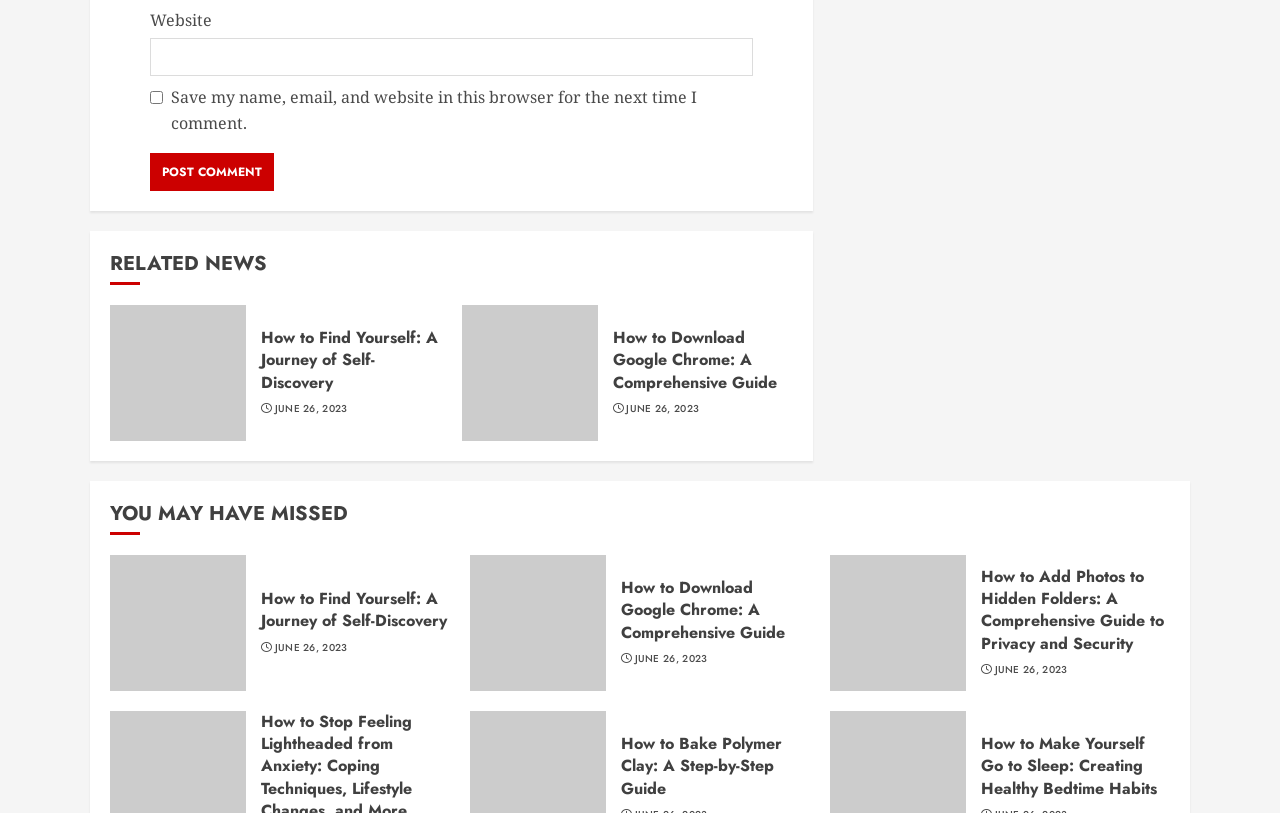Provide the bounding box coordinates of the area you need to click to execute the following instruction: "Enter website".

[0.117, 0.047, 0.588, 0.094]